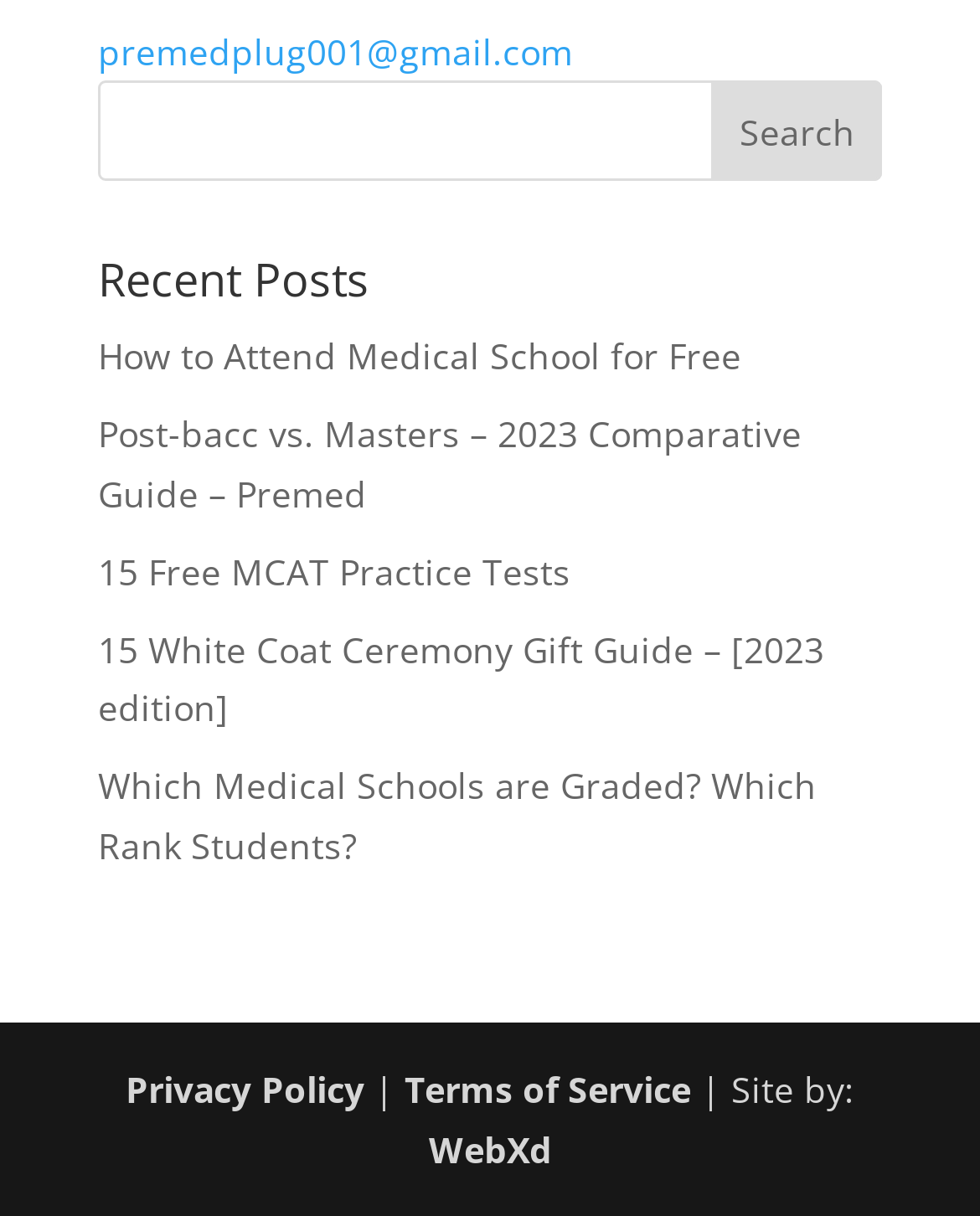Please locate the bounding box coordinates of the element that should be clicked to achieve the given instruction: "Toggle navigation".

None